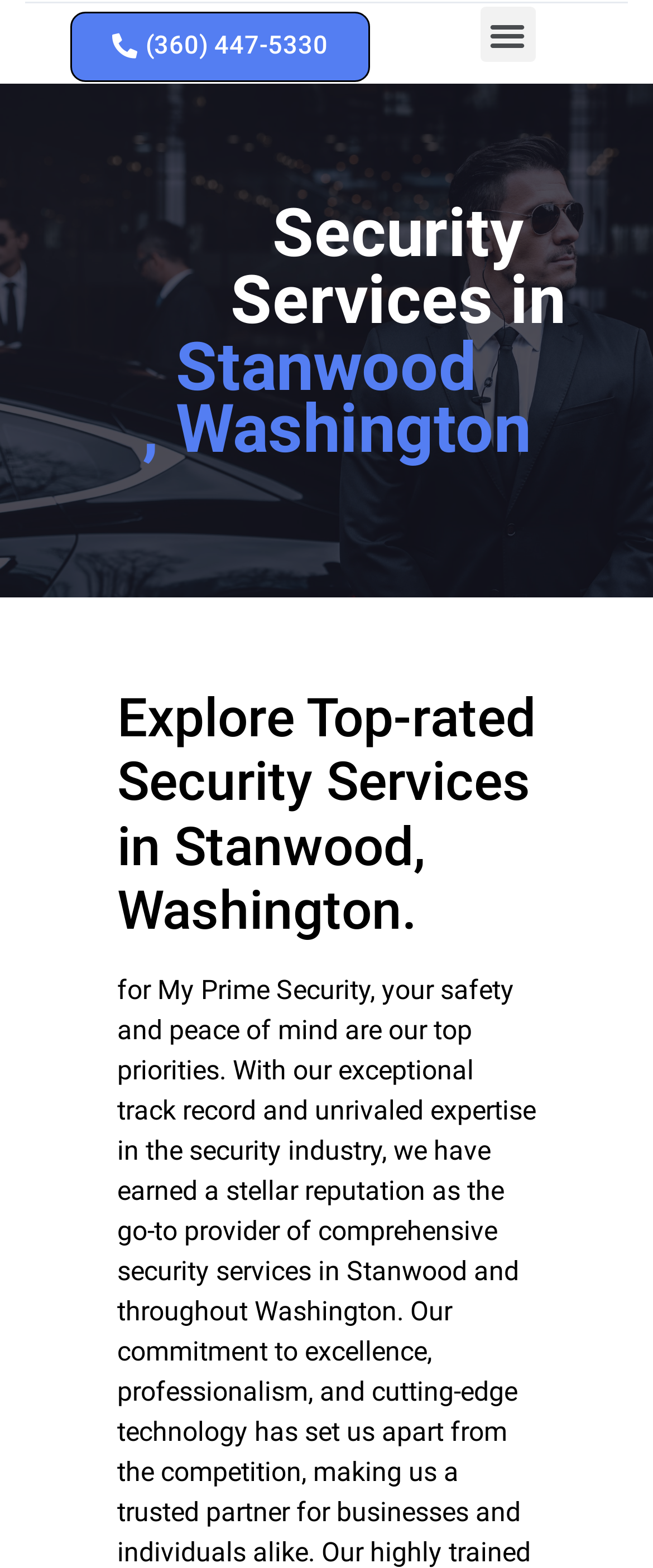Could you identify the text that serves as the heading for this webpage?

Security Services in